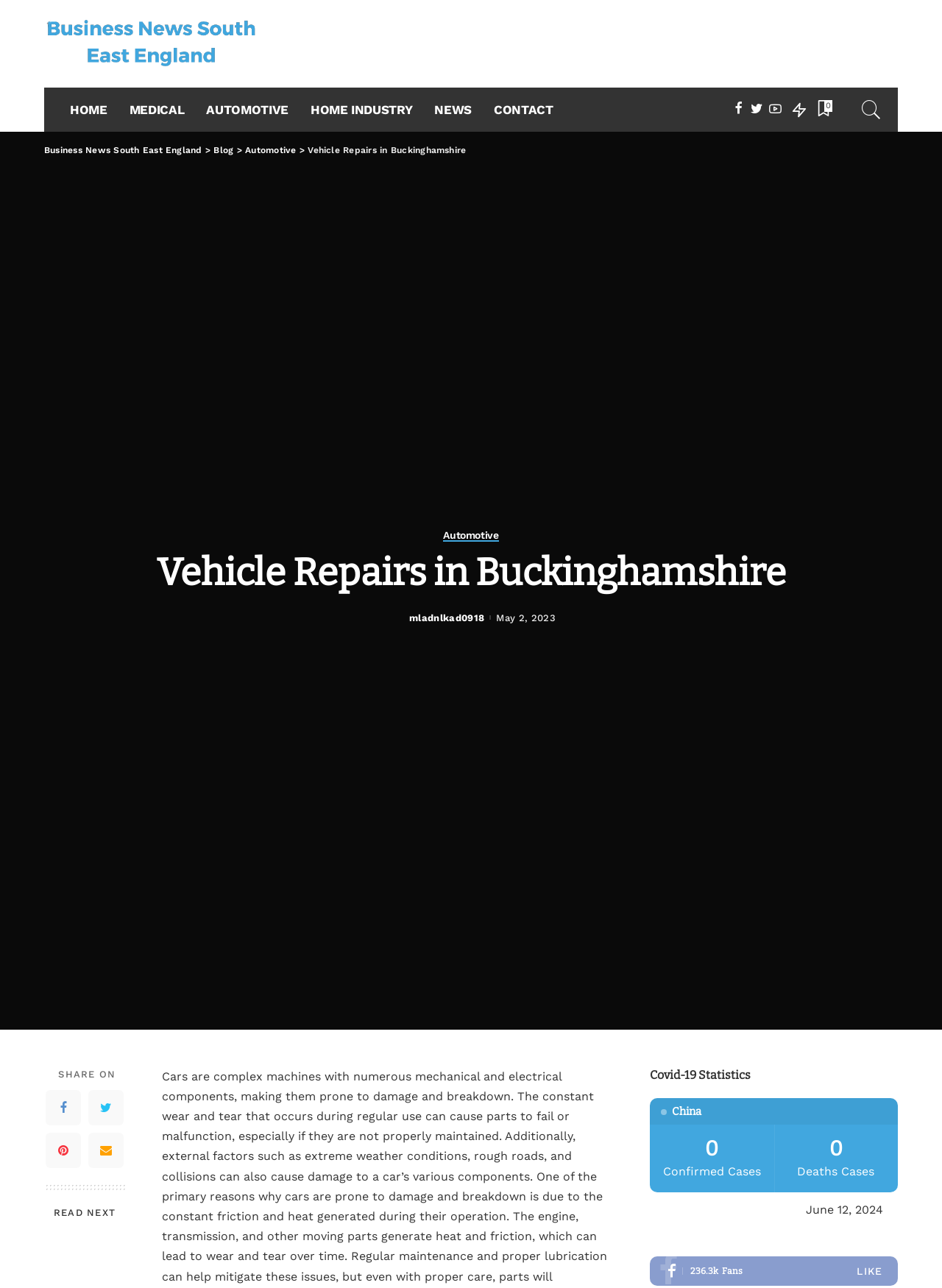Provide a one-word or brief phrase answer to the question:
What is the text of the button at the bottom of the page?

LIKE